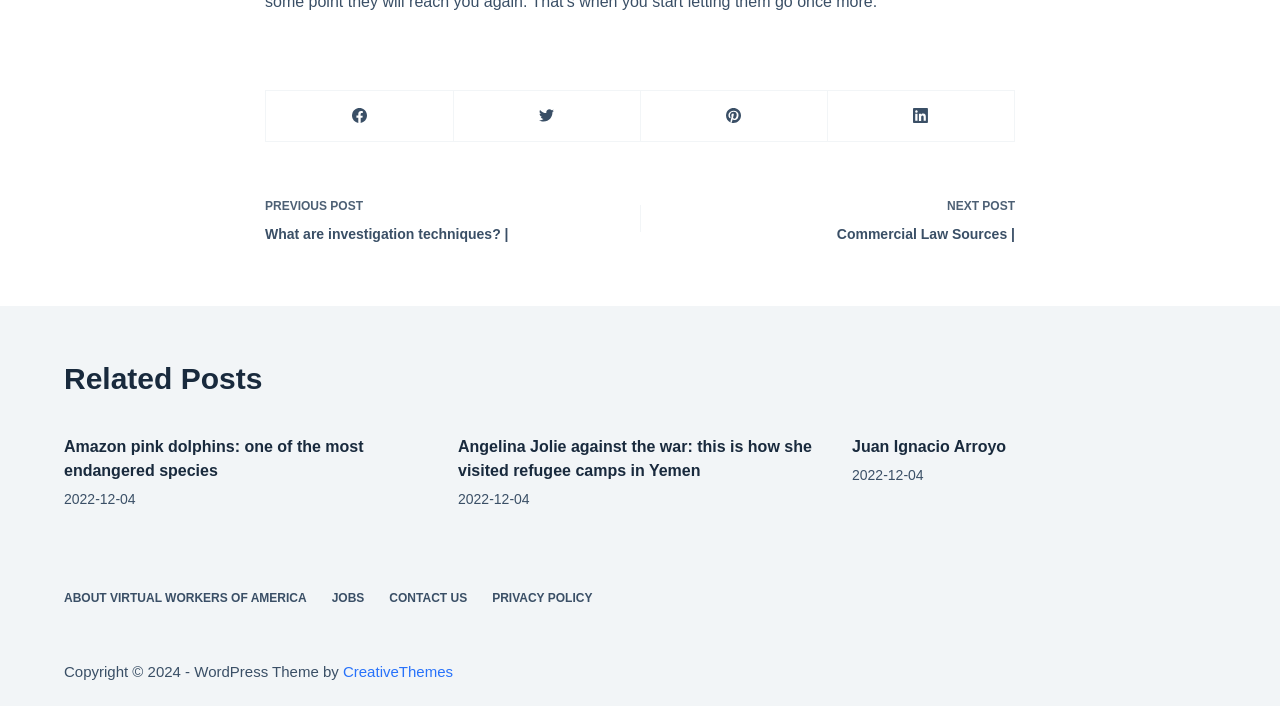Kindly determine the bounding box coordinates for the clickable area to achieve the given instruction: "Visit Facebook".

[0.208, 0.128, 0.355, 0.201]